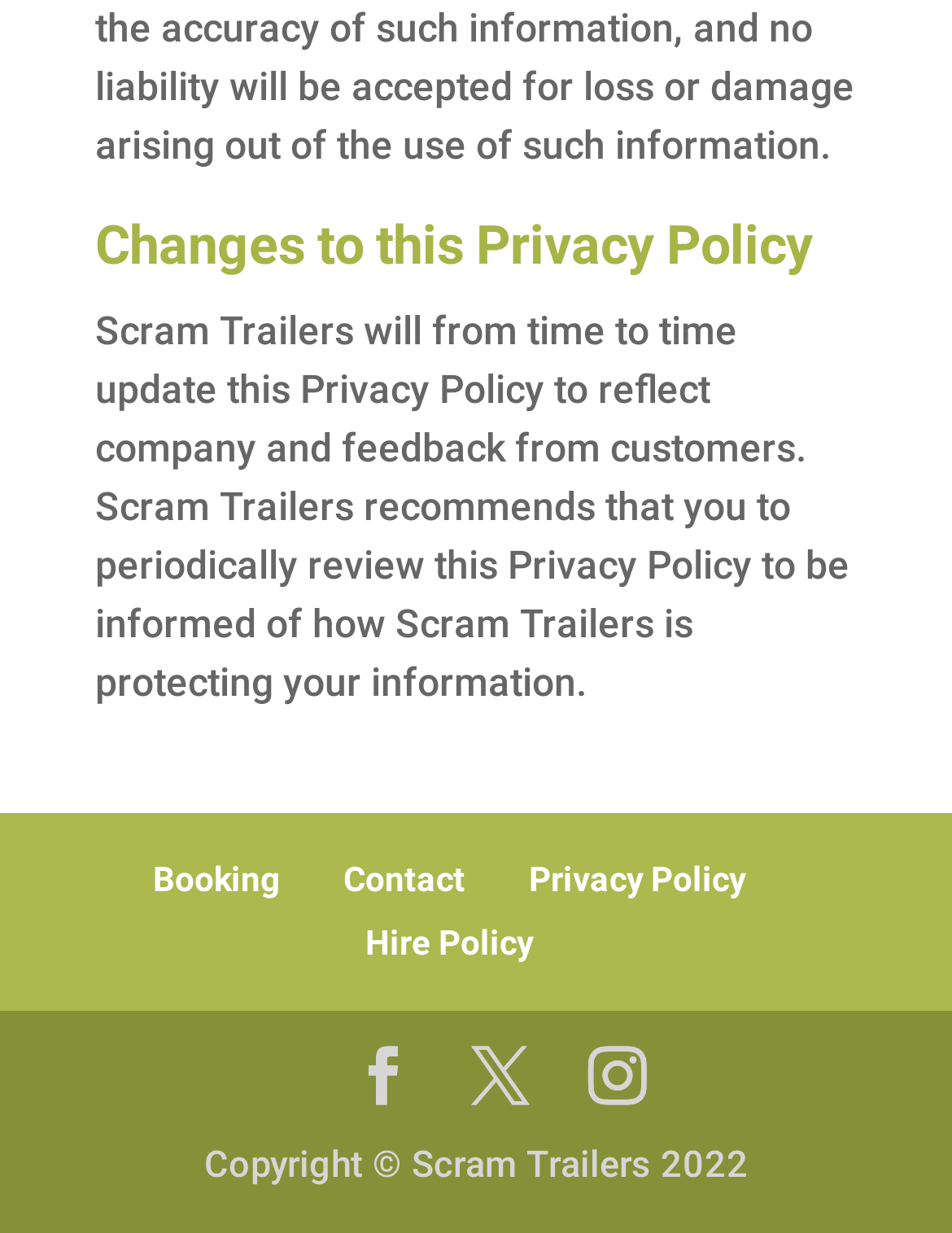Please answer the following question using a single word or phrase: 
How many links are available in the footer section?

5